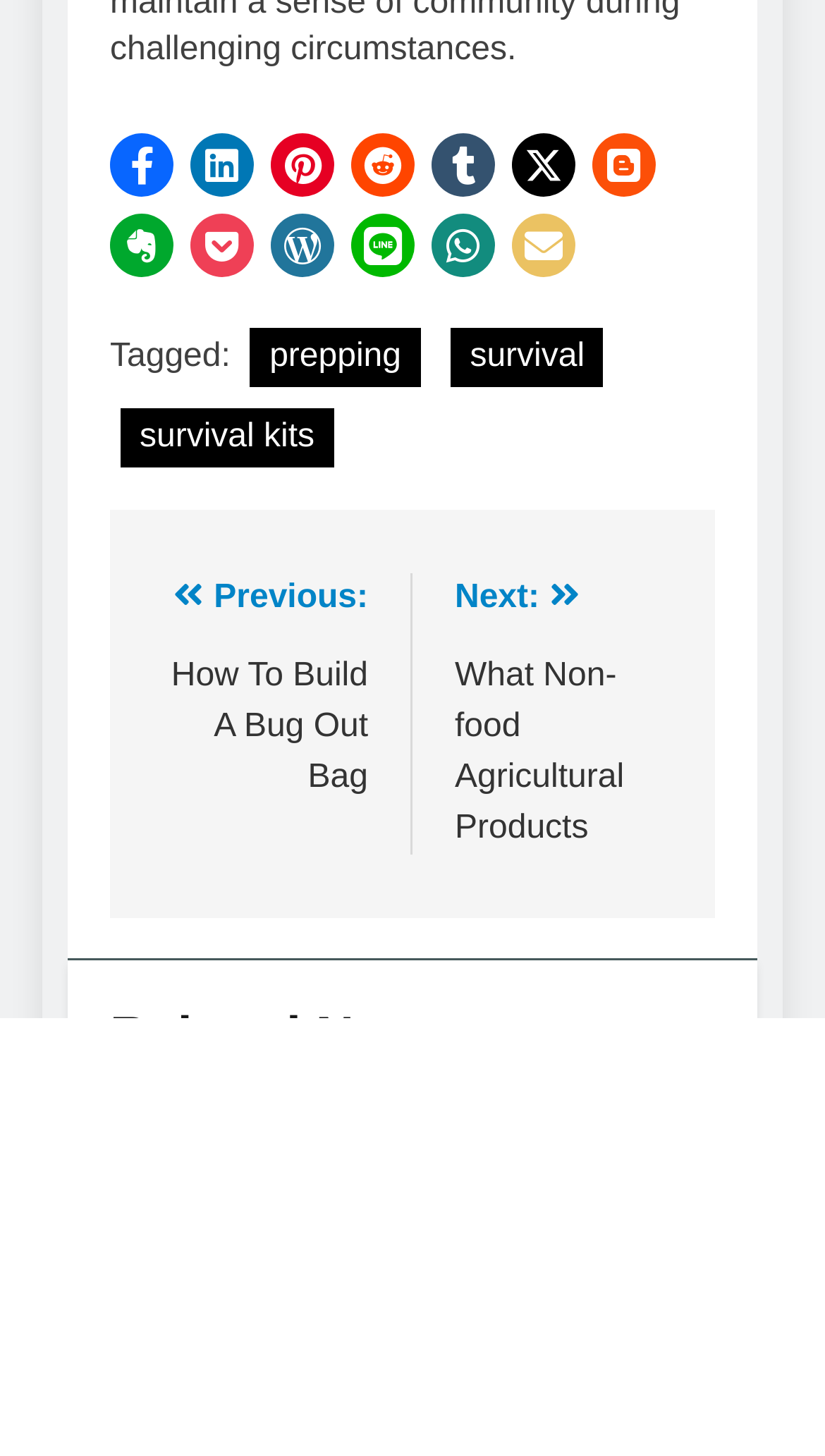What is the domain of the website that published the related news article?
Using the visual information, answer the question in a single word or phrase.

HobbySurvivalist.com